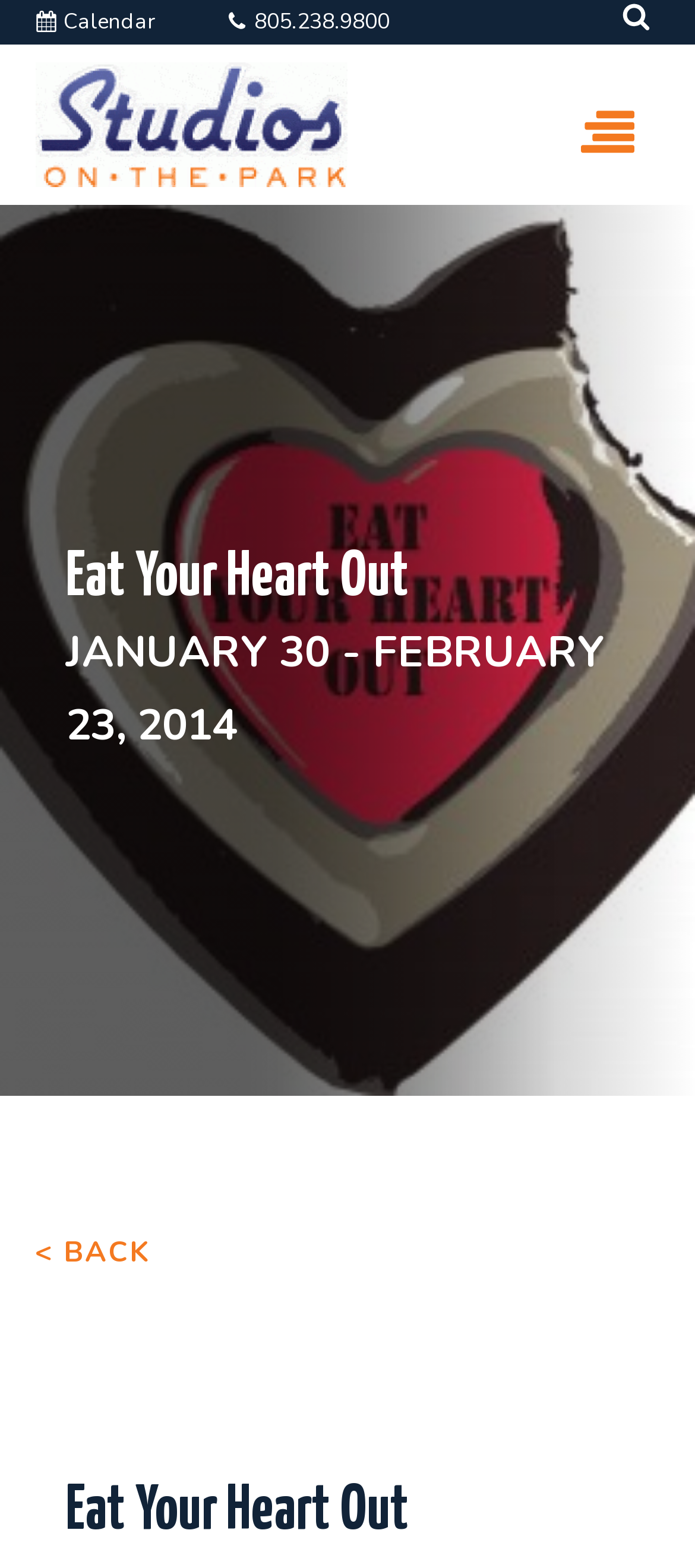Determine the heading of the webpage and extract its text content.

Eat Your Heart Out